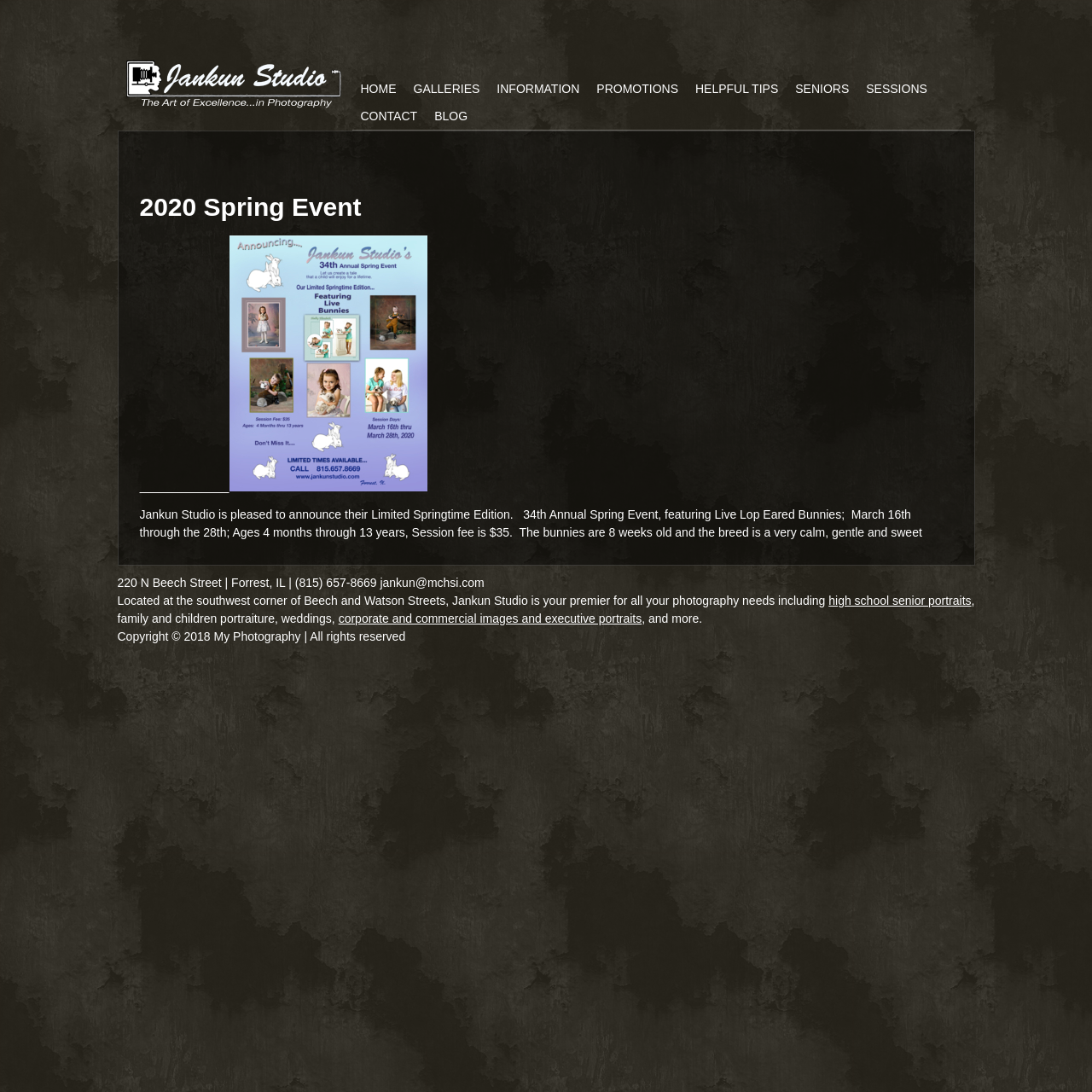Refer to the image and provide an in-depth answer to the question: 
What is the location of the studio?

The location of the studio can be found at the bottom of the page in the content info section, which provides the address '220 N Beech Street | Forrest, IL | (815) 657-8669 jankun@mchsi.com'.